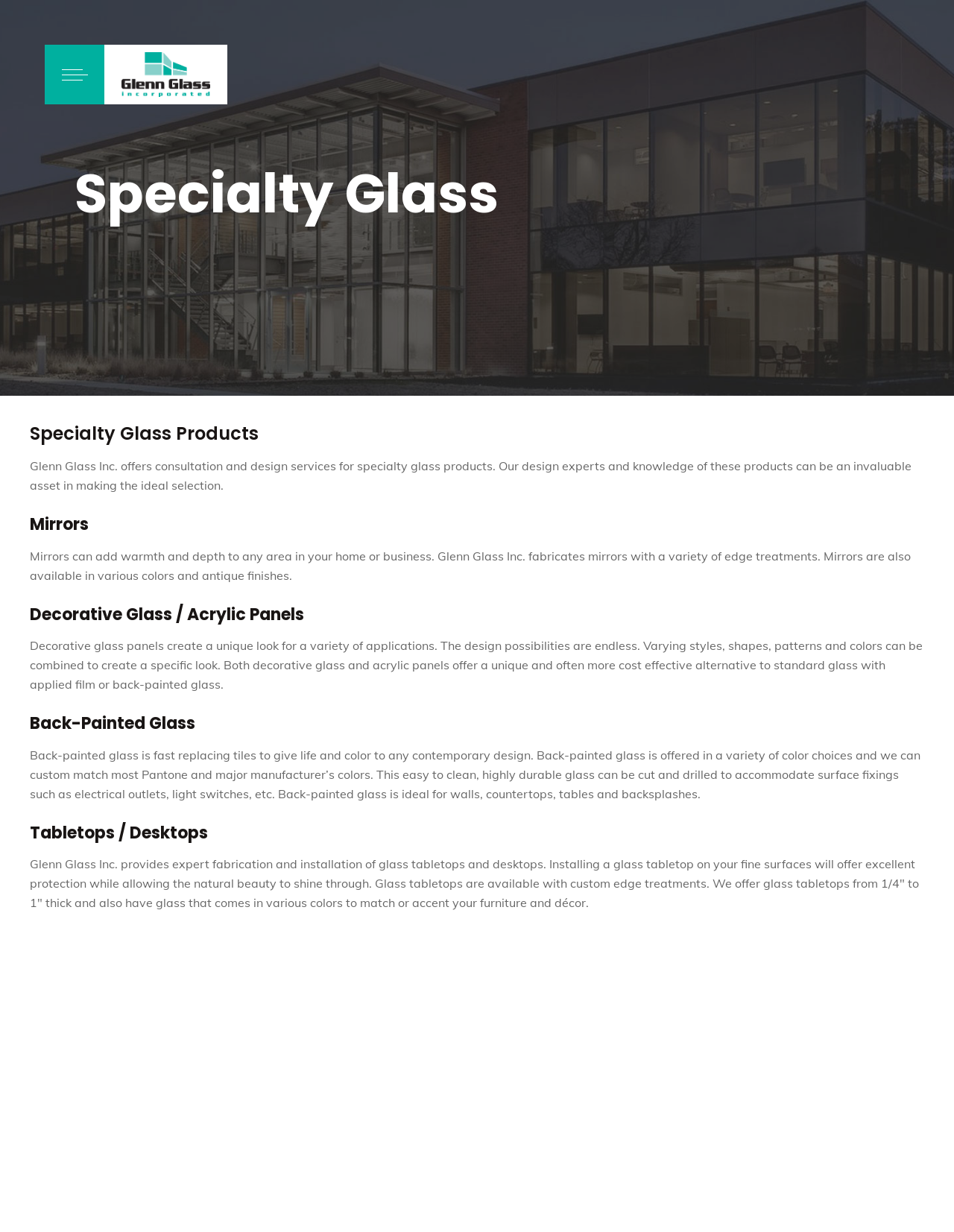Give an in-depth explanation of the webpage layout and content.

The webpage is about Glenn Glass Inc., a company that offers consultation, design, and installation services for specialty glass products. At the top of the page, there is a logo and a link to the company's homepage, situated on the left side. 

Below the logo, there is a heading that reads "Specialty Glass" which serves as a title for the main content of the page. Under this heading, there are four subheadings: "Specialty Glass Products", "Mirrors", "Decorative Glass / Acrylic Panels", and "Back-Painted Glass", each followed by a brief descriptive paragraph. 

Further down, there are two more subheadings: "Tabletops / Desktops" and "Specialty Glass Project Examples". The "Tabletops / Desktops" section also has a descriptive paragraph, while the "Specialty Glass Project Examples" section contains a row of seven links, likely leading to examples of the company's projects.

Overall, the webpage is organized in a clear and structured manner, with headings and paragraphs that provide information about the company's services and products.